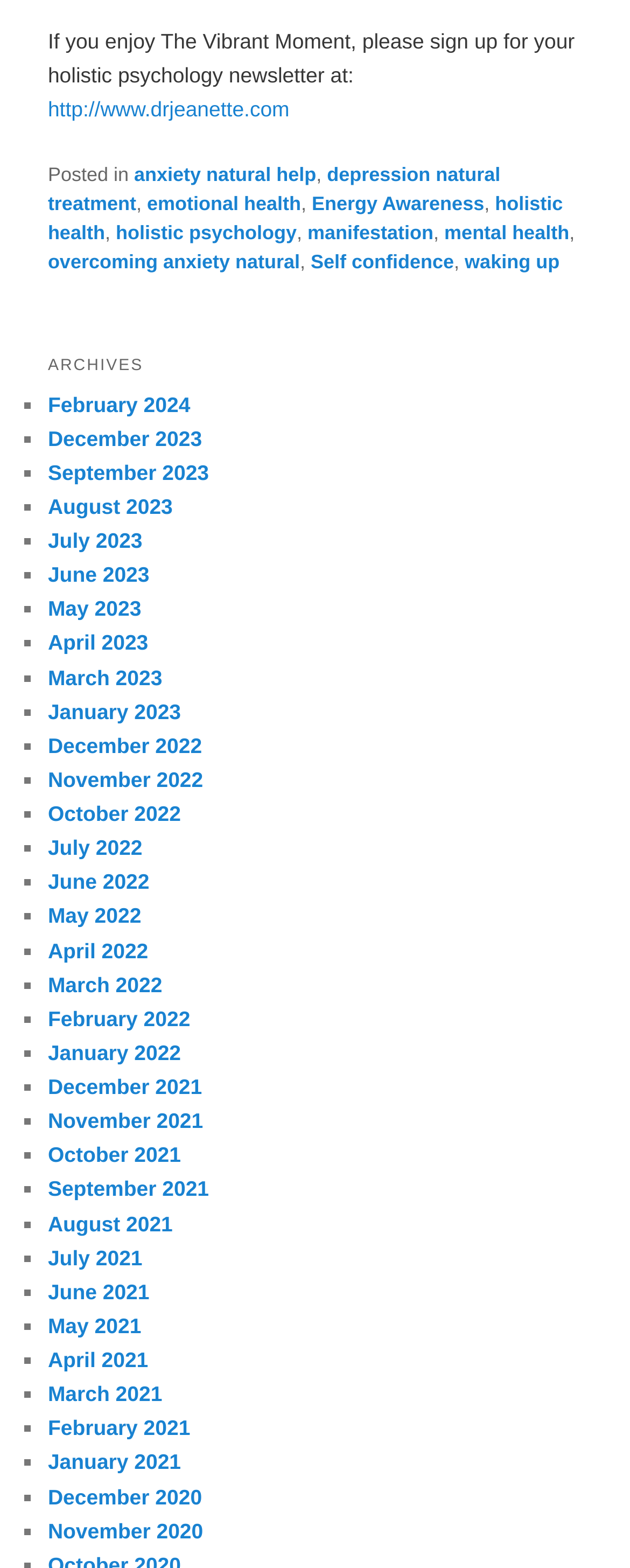Determine the bounding box coordinates of the UI element described below. Use the format (top-left x, top-left y, bottom-right x, bottom-right y) with floating point numbers between 0 and 1: depression natural treatment

[0.076, 0.104, 0.794, 0.137]